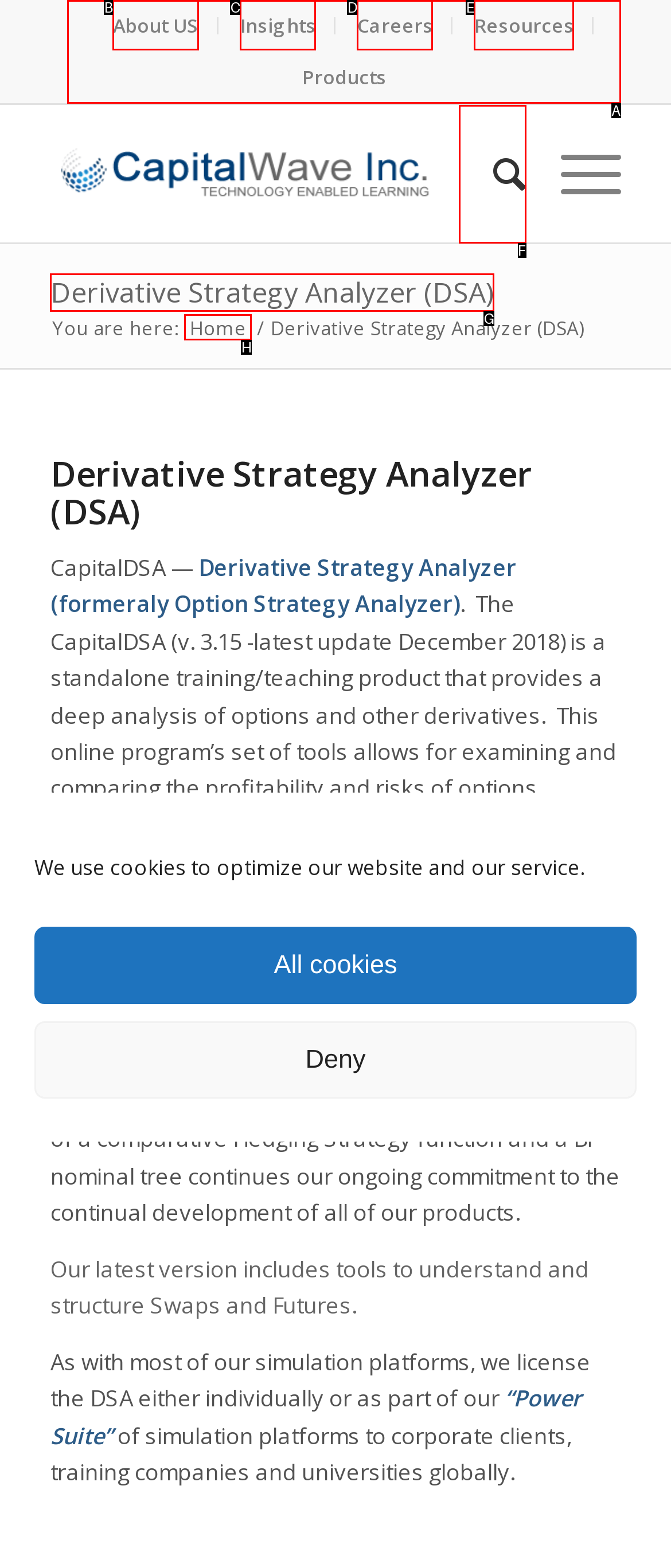Show which HTML element I need to click to perform this task: Search for something Answer with the letter of the correct choice.

F